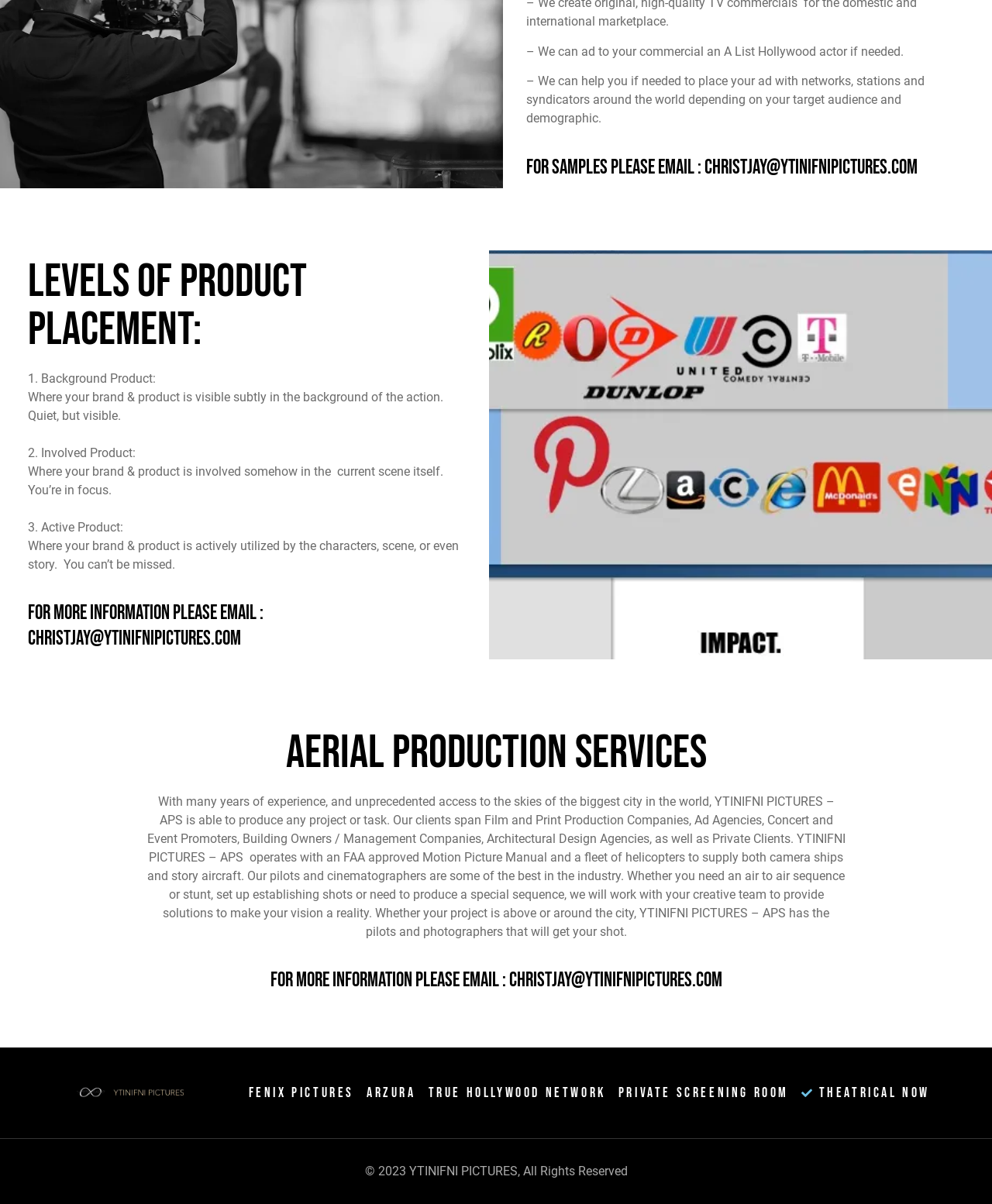How many links are there at the bottom of the webpage?
Using the visual information from the image, give a one-word or short-phrase answer.

5